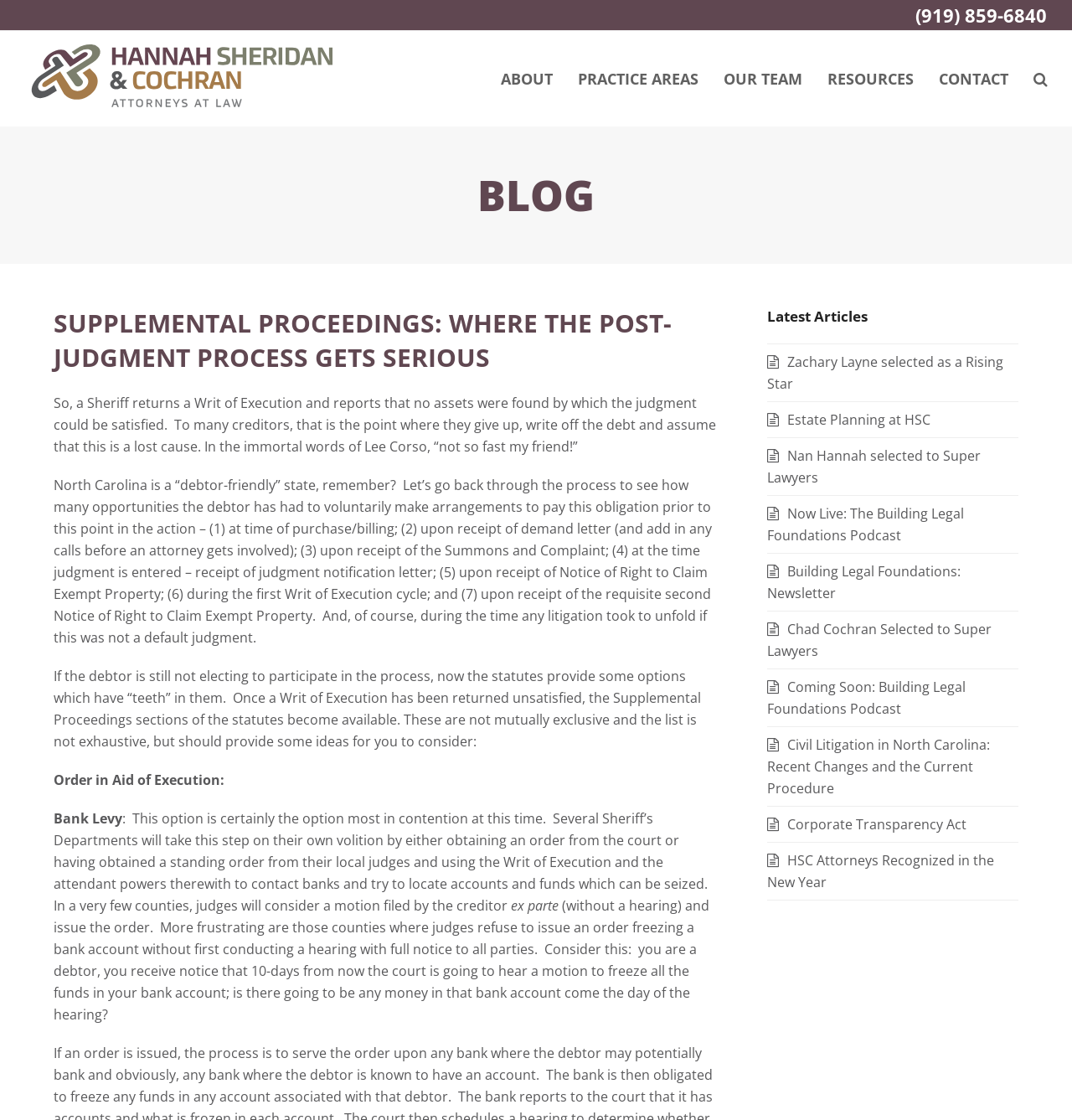What is the option mentioned in the article for creditors to consider?
Please use the image to deliver a detailed and complete answer.

I found the option mentioned in the article by looking at the static text element with the text 'Order in Aid of Execution:' which is located in the middle of the webpage.